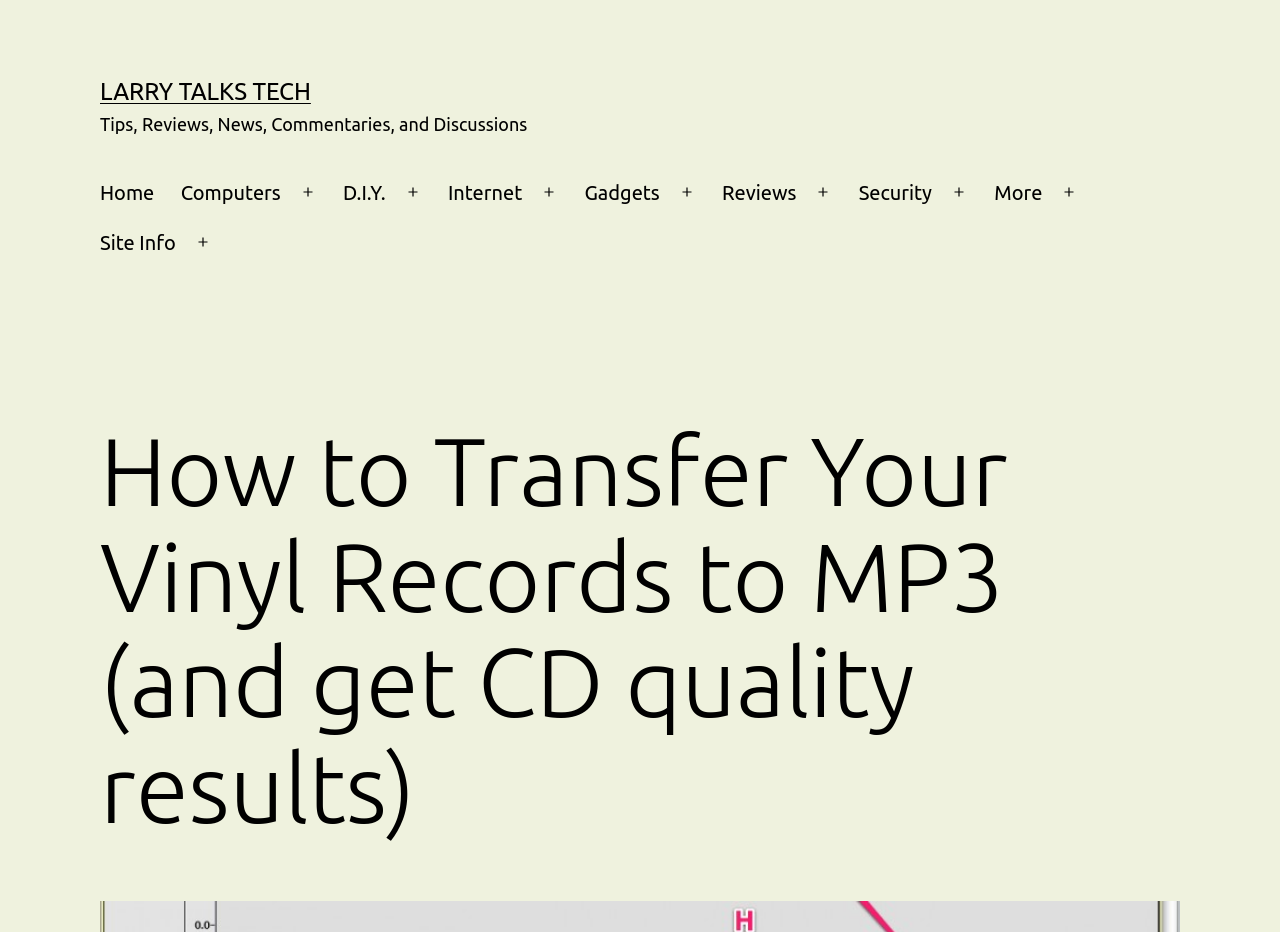What type of content is available on the website? Based on the image, give a response in one word or a short phrase.

Tips, Reviews, News, Commentaries, and Discussions